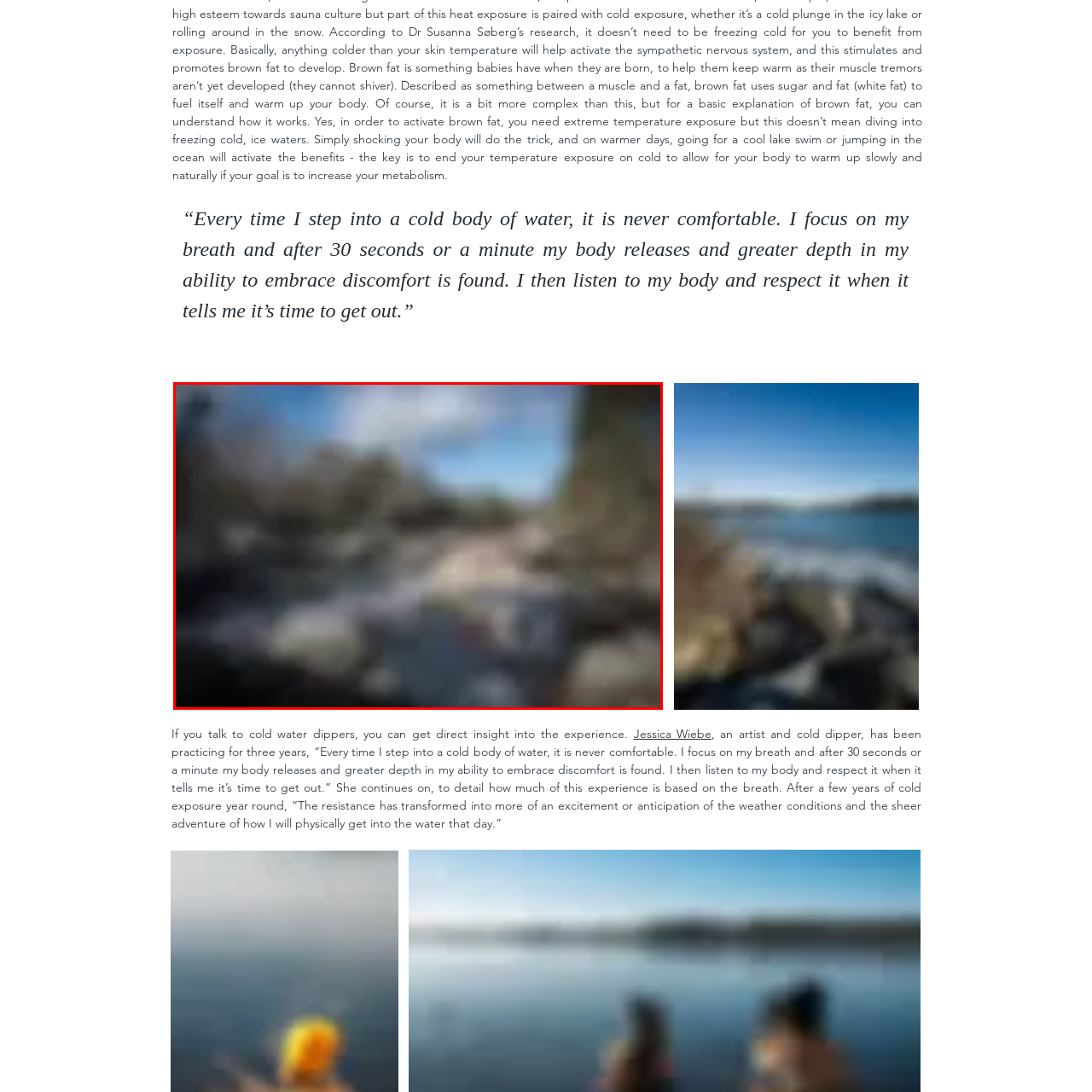Describe extensively the image that is situated inside the red border.

The image showcases a serene winter landscape in Canada, highlighting a clear, icy body of water that invites the spirit of adventure and cold-water dipping. Amidst a backdrop of rugged rocks and a partially frozen surface, the scene is bathed in natural light, with a blue sky scattered with clouds adding depth to the atmosphere. This serene setting is likely connected to the experience of cold dippers, who embrace the challenges of immersing themselves in cold waters. The surrounding wilderness not only enhances the beauty of the location but also serves as a testament to the adventurous spirit of cold-water enthusiasts seeking to connect deeply with nature while practicing resilience and mindfulness through their cold dips.